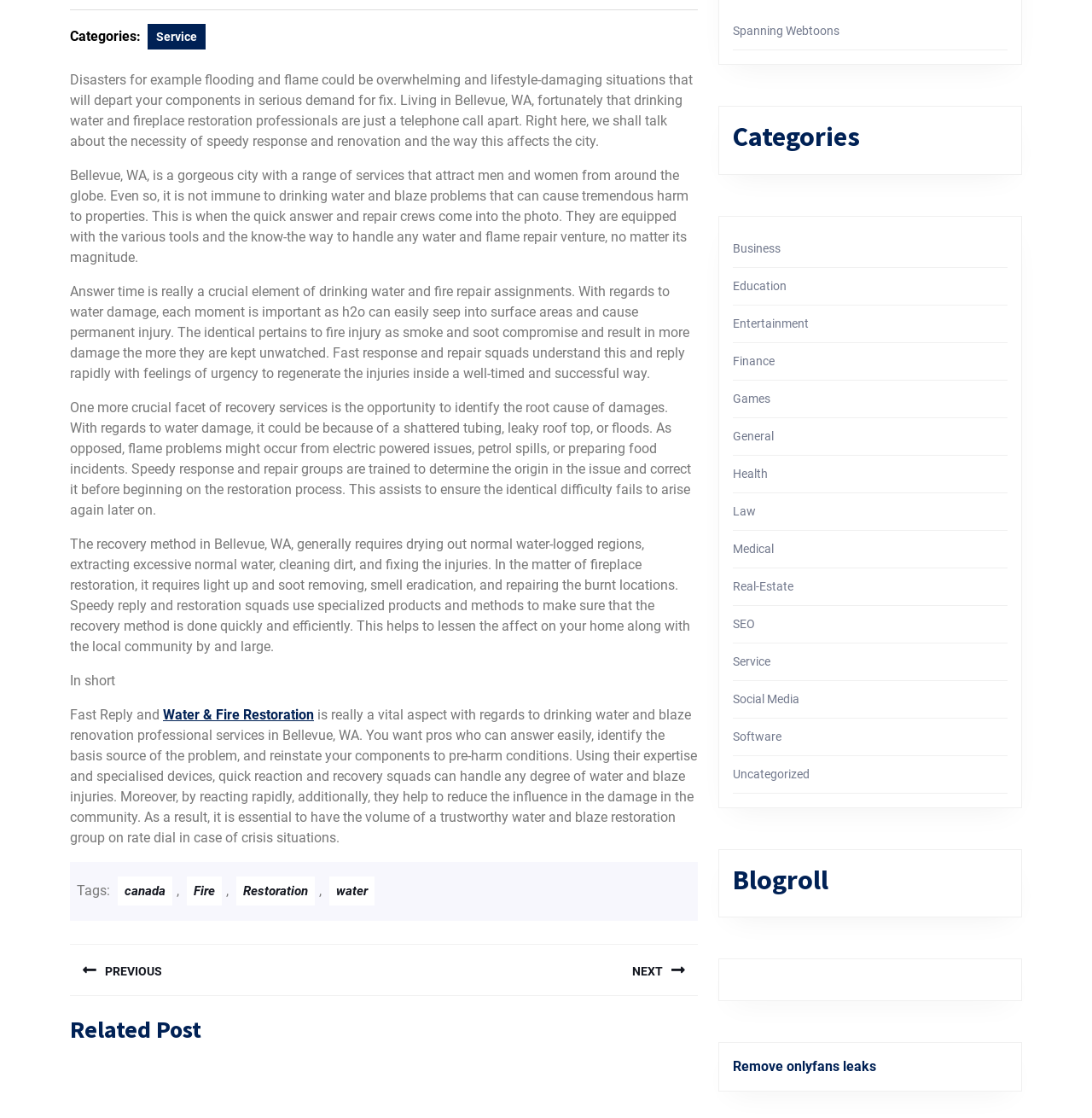Extract the bounding box for the UI element that matches this description: "Social Media".

[0.671, 0.619, 0.732, 0.631]